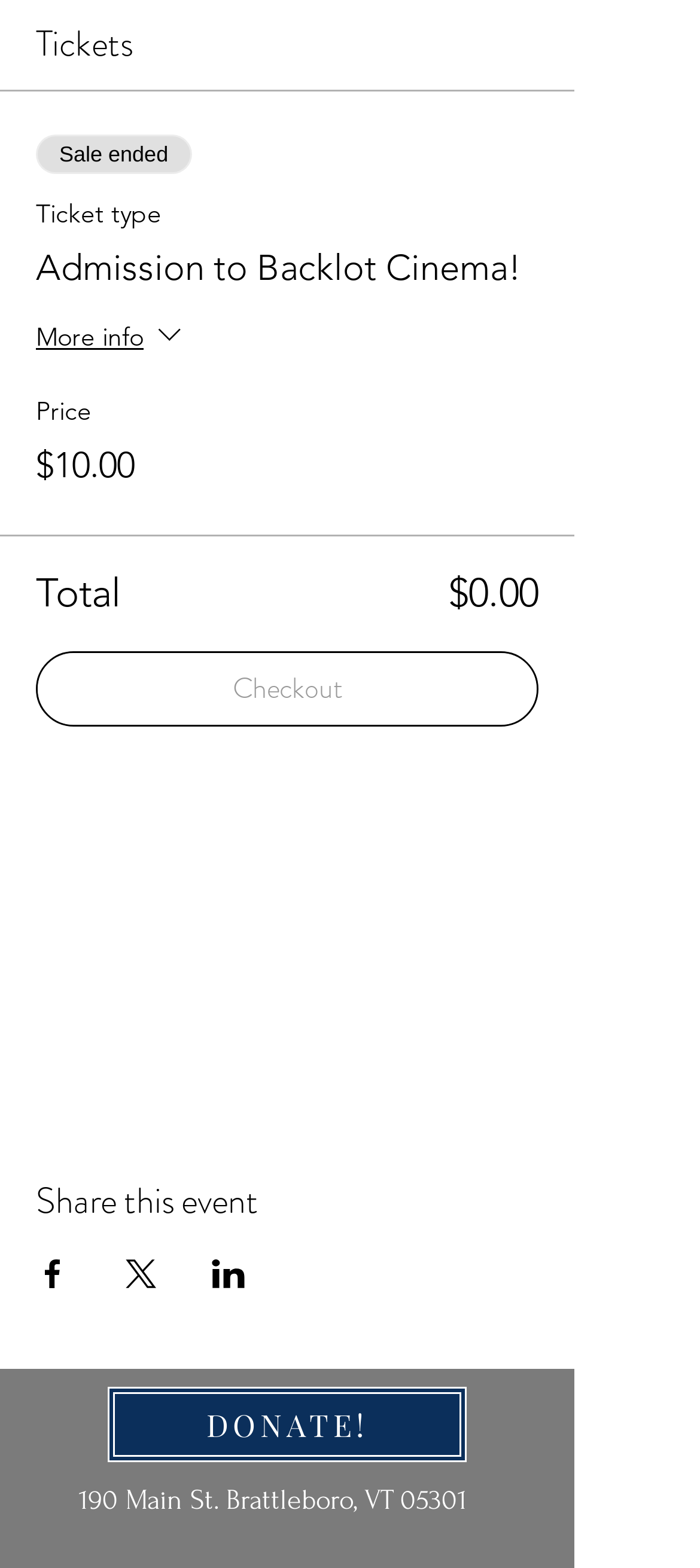What is the name of the publication that wrote the quote?
Based on the image, provide your answer in one word or phrase.

The Guardian